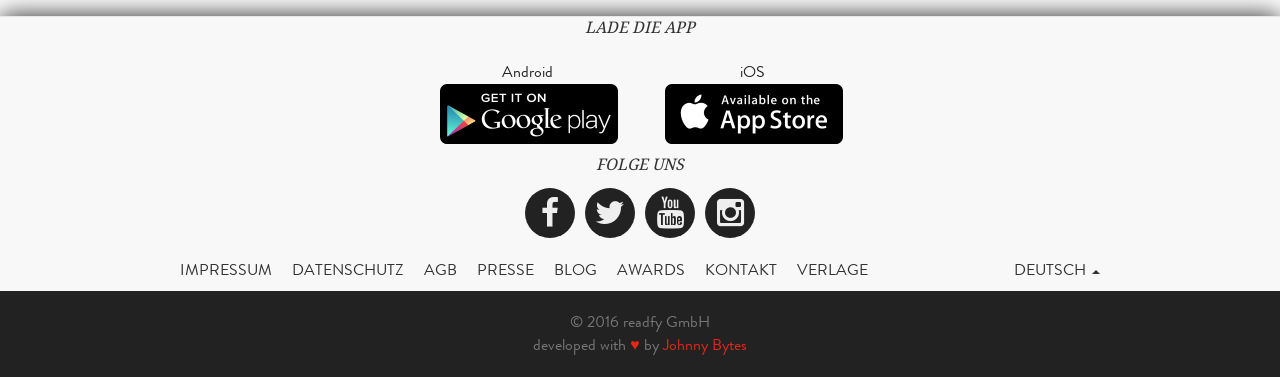Identify the bounding box coordinates of the specific part of the webpage to click to complete this instruction: "Visit the blog".

[0.425, 0.66, 0.474, 0.772]